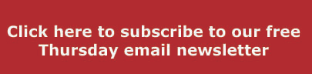What is the purpose of the call to action?
Please provide a detailed answer to the question.

The call to action is inviting visitors to subscribe to a free Thursday email newsletter, which likely features classical music events, reviews, and articles from the Cleveland Classical website, allowing users to stay updated with the latest news and information.